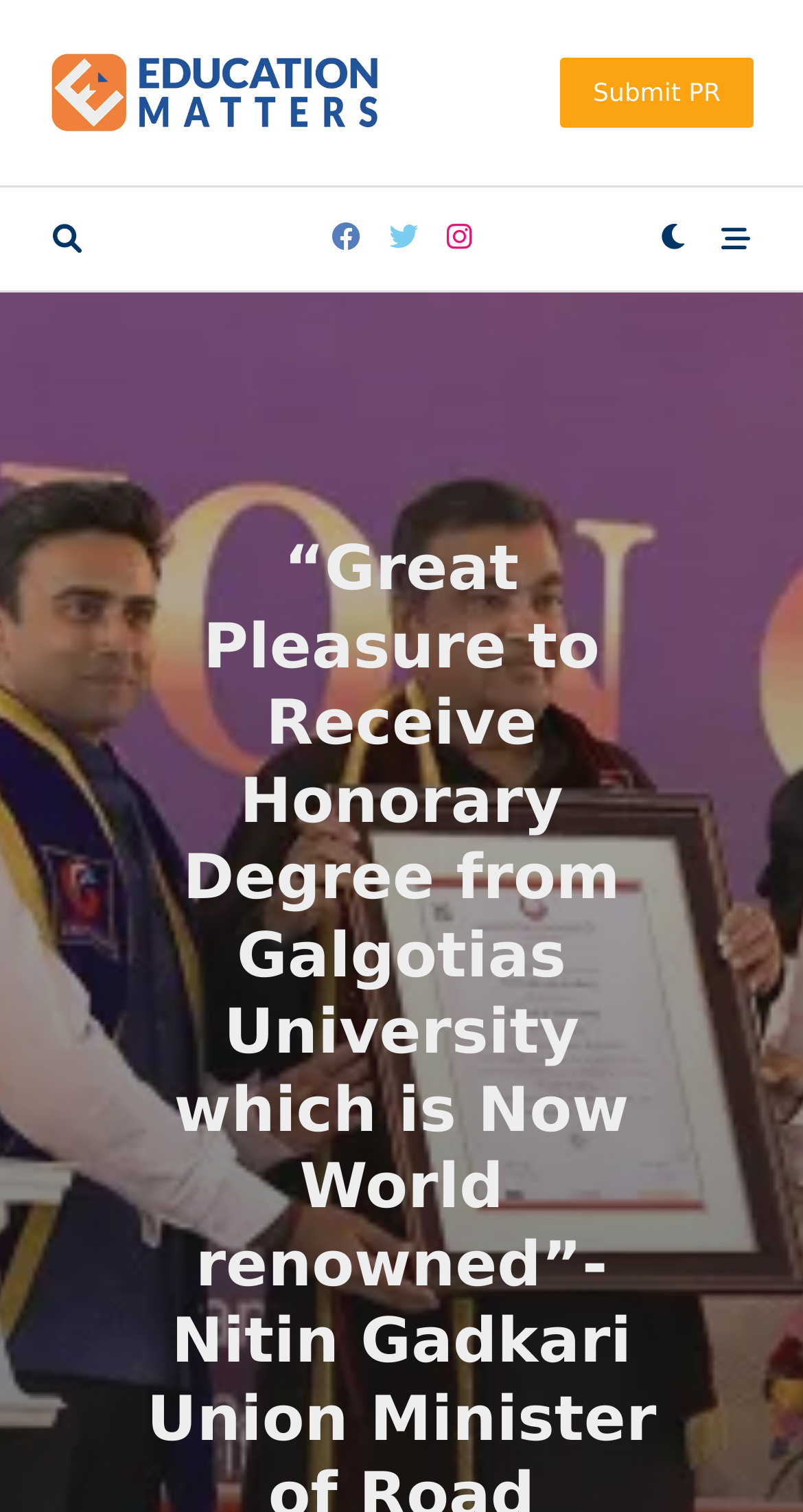Please examine the image and answer the question with a detailed explanation:
What is the name of the magazine?

The name of the magazine can be found in the top-left corner of the webpage, where there is a link with the text 'Education Matters Magazine'.